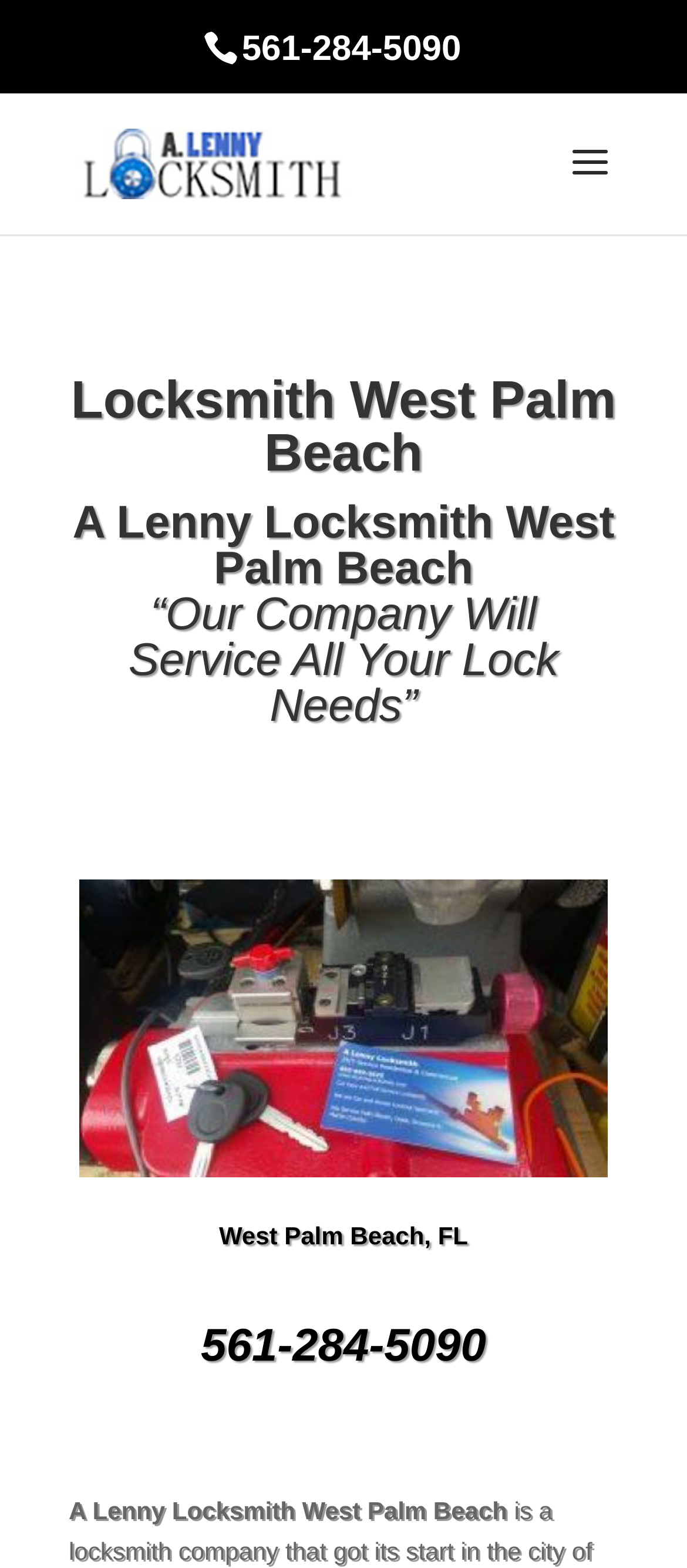Locate the bounding box of the UI element described in the following text: "alt="Lenny The Locksmith"".

[0.11, 0.094, 0.51, 0.112]